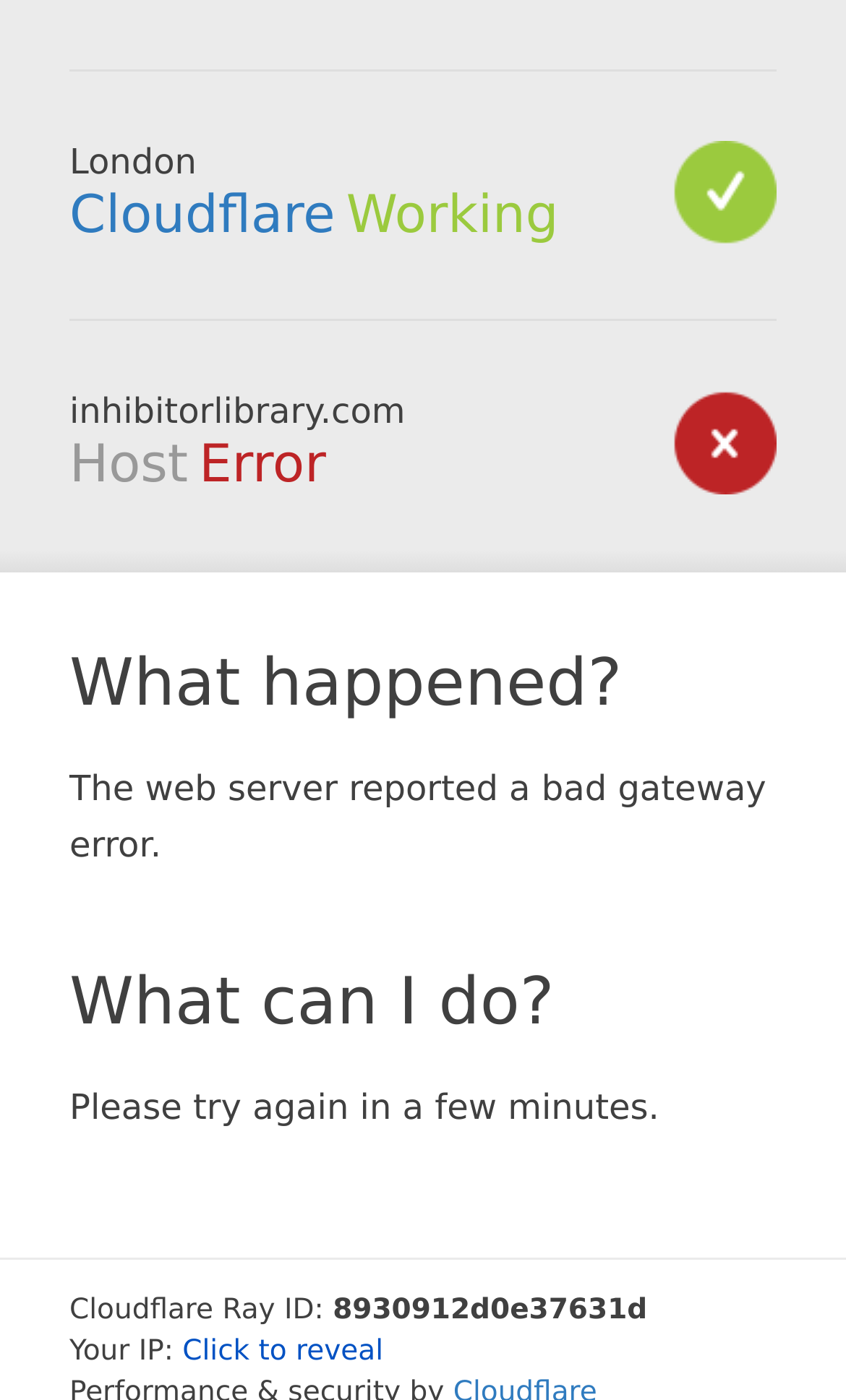Using the element description: "Click to reveal", determine the bounding box coordinates for the specified UI element. The coordinates should be four float numbers between 0 and 1, [left, top, right, bottom].

[0.216, 0.953, 0.453, 0.977]